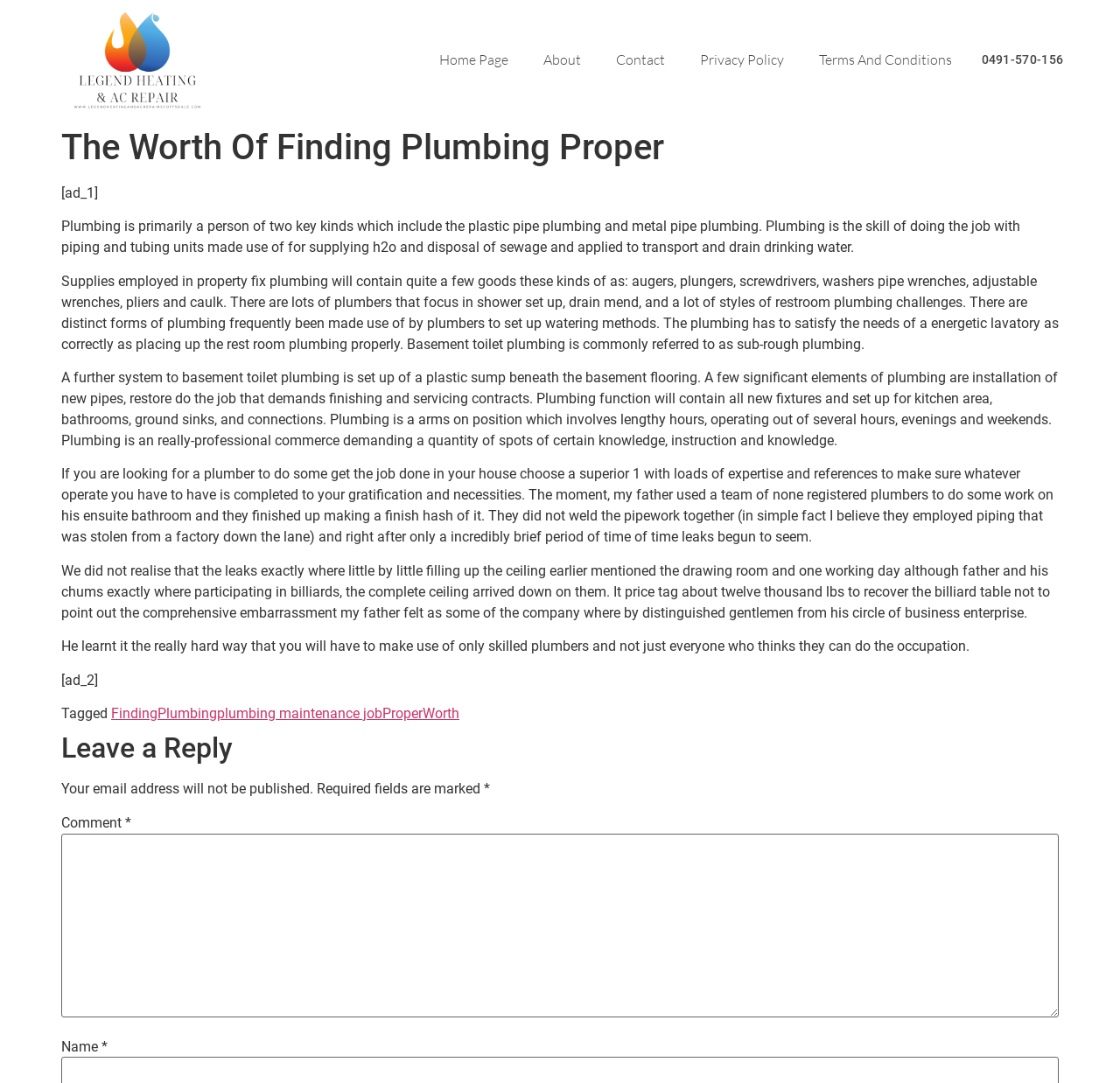Give a one-word or phrase response to the following question: What is the purpose of a plastic sump in basement toilet plumbing?

Setup